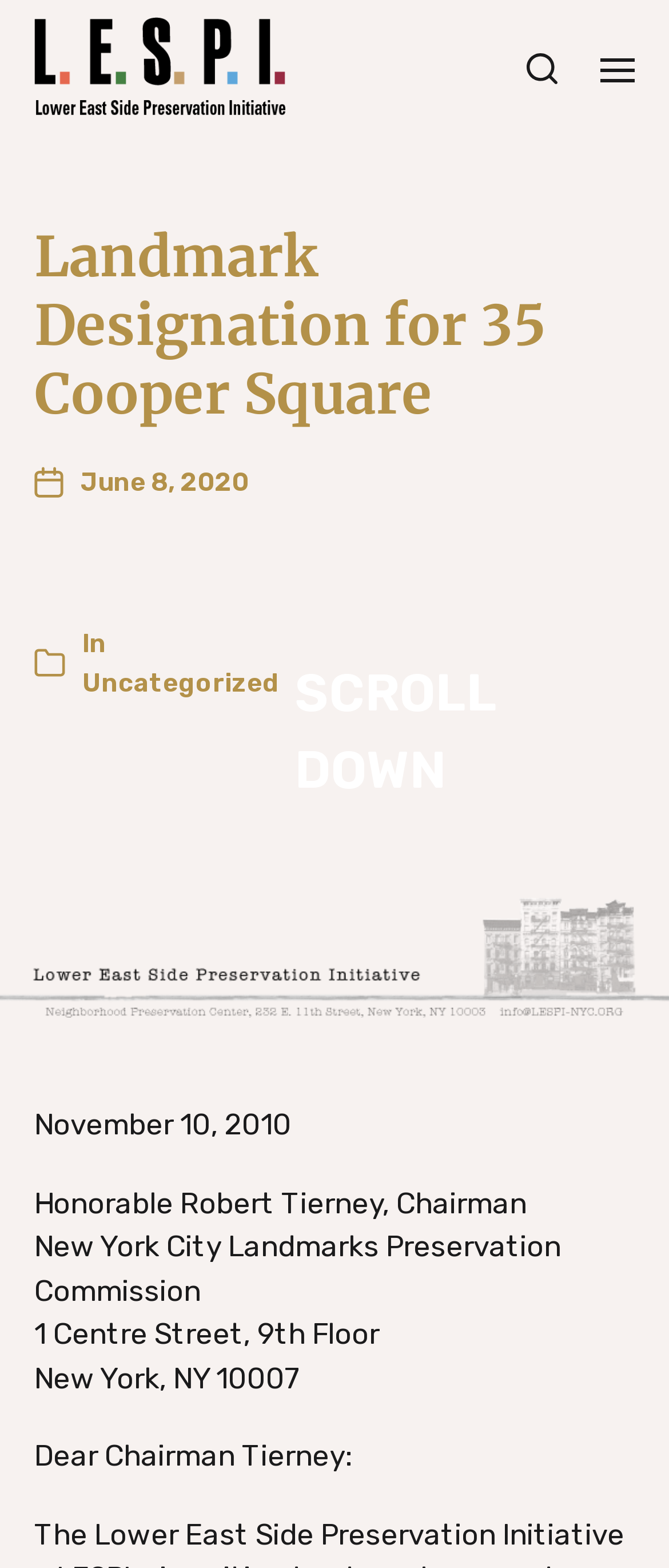What is the title of the landmark designation?
Please provide a comprehensive and detailed answer to the question.

I found the title by reading the heading element with the text 'Landmark Designation for 35 Cooper Square' which is located at the top of the page, inside the header section.